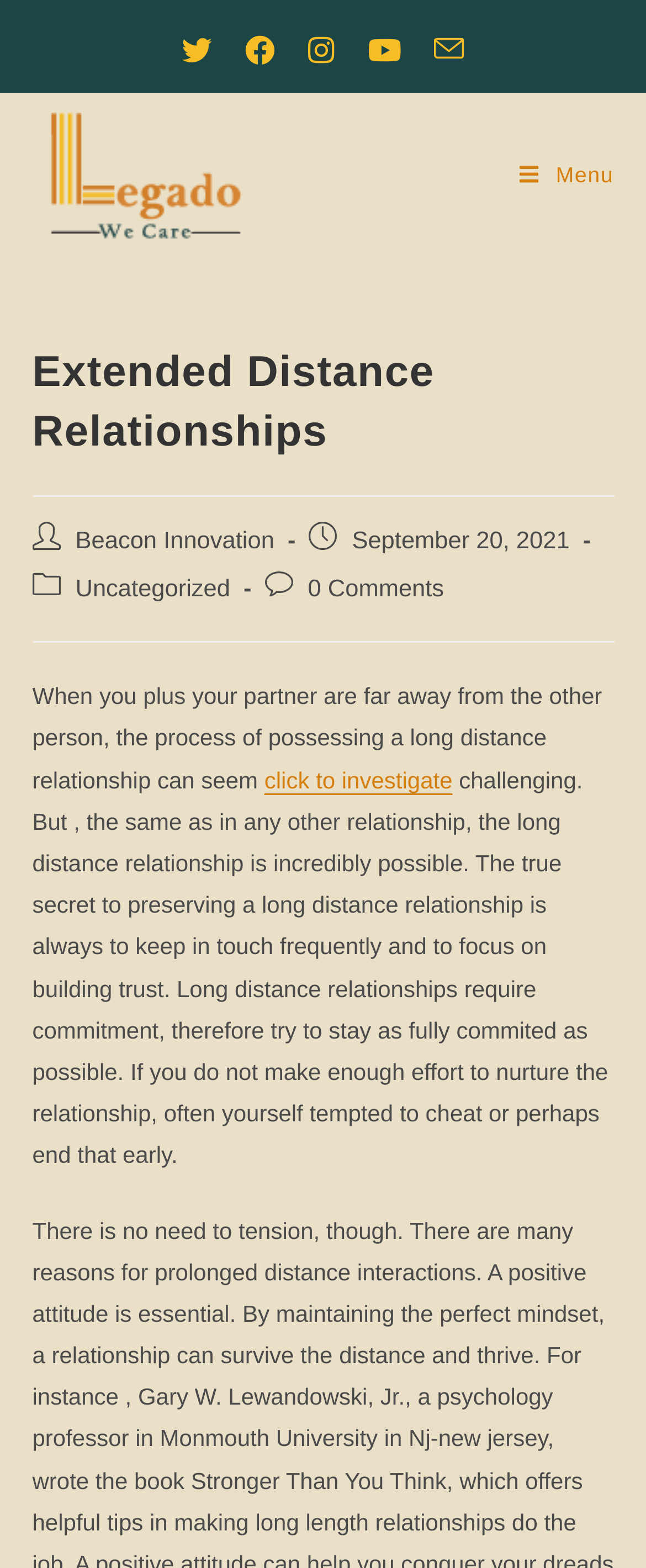Determine the bounding box coordinates of the clickable region to carry out the instruction: "Subscribe to the newsletter".

None